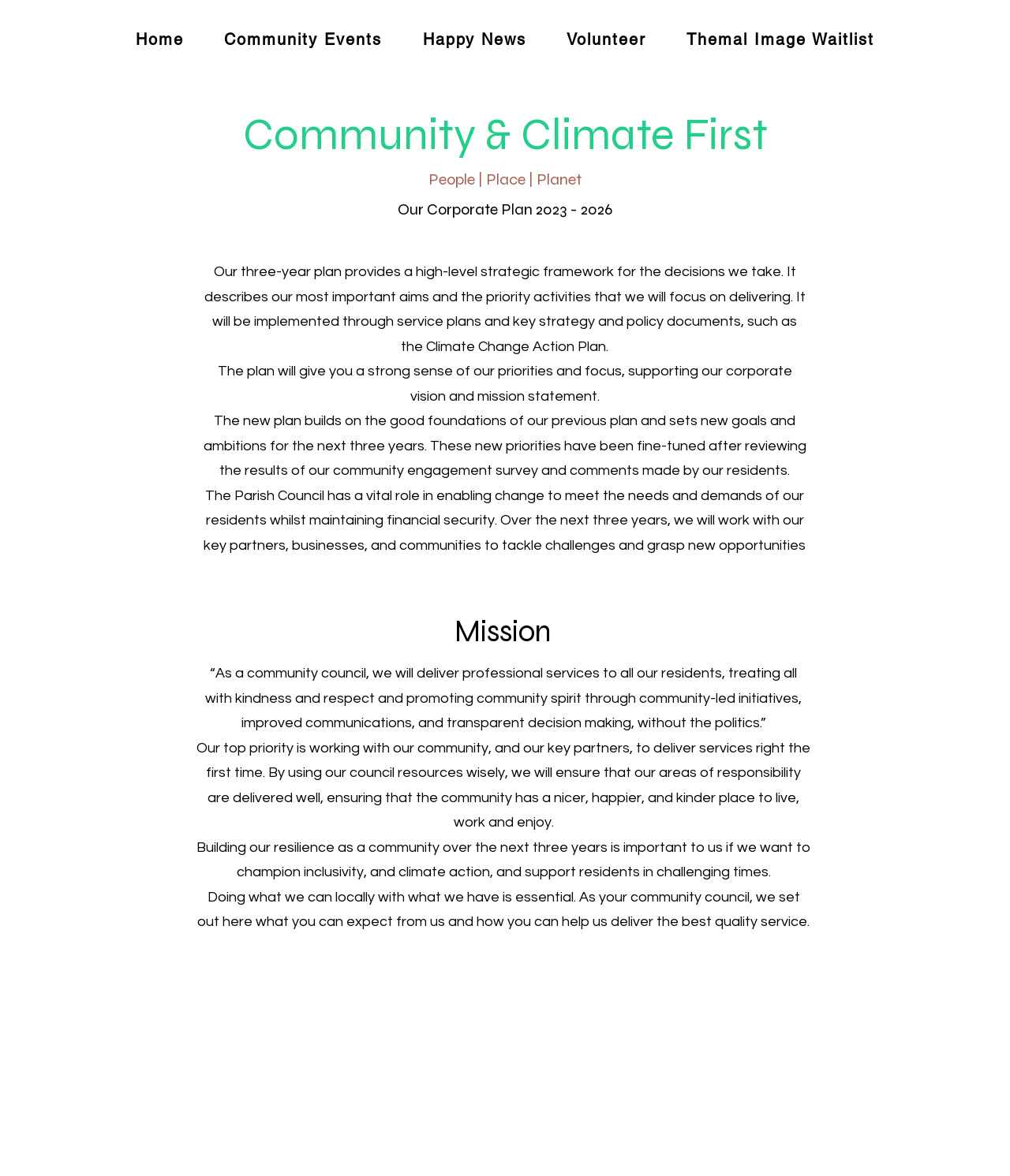Please find the top heading of the webpage and generate its text.

Community & Climate First